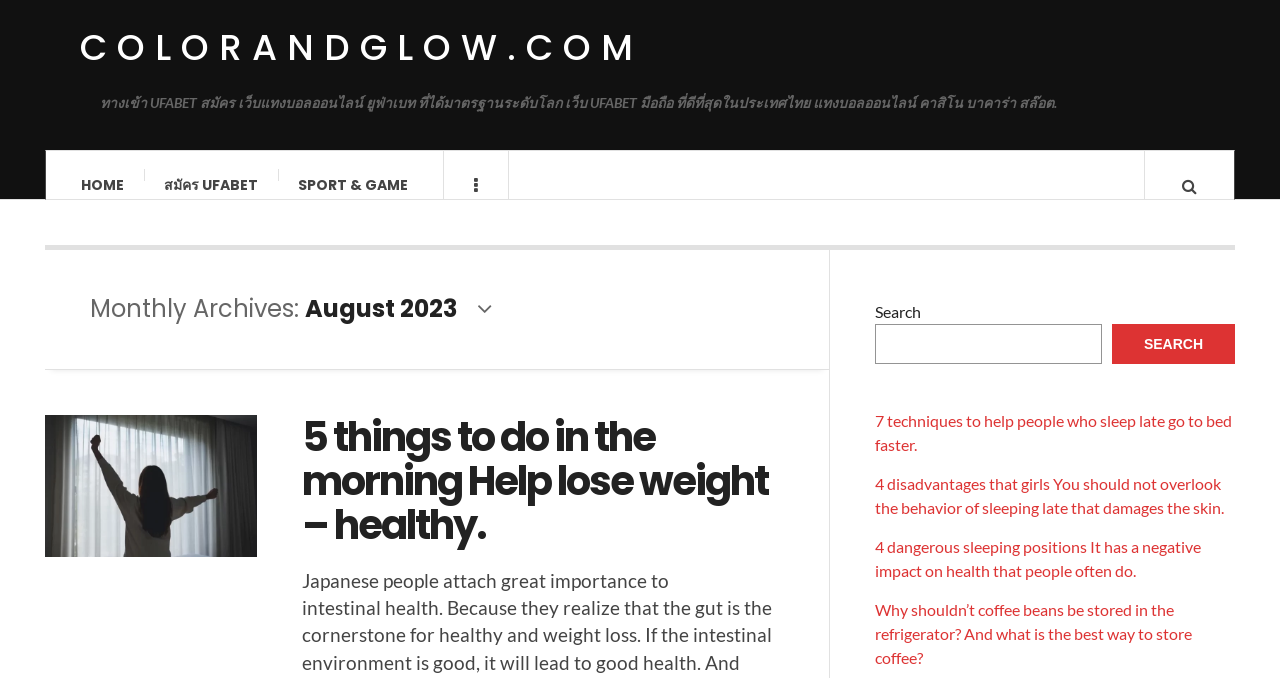Find and indicate the bounding box coordinates of the region you should select to follow the given instruction: "Search for something".

[0.684, 0.507, 0.861, 0.566]